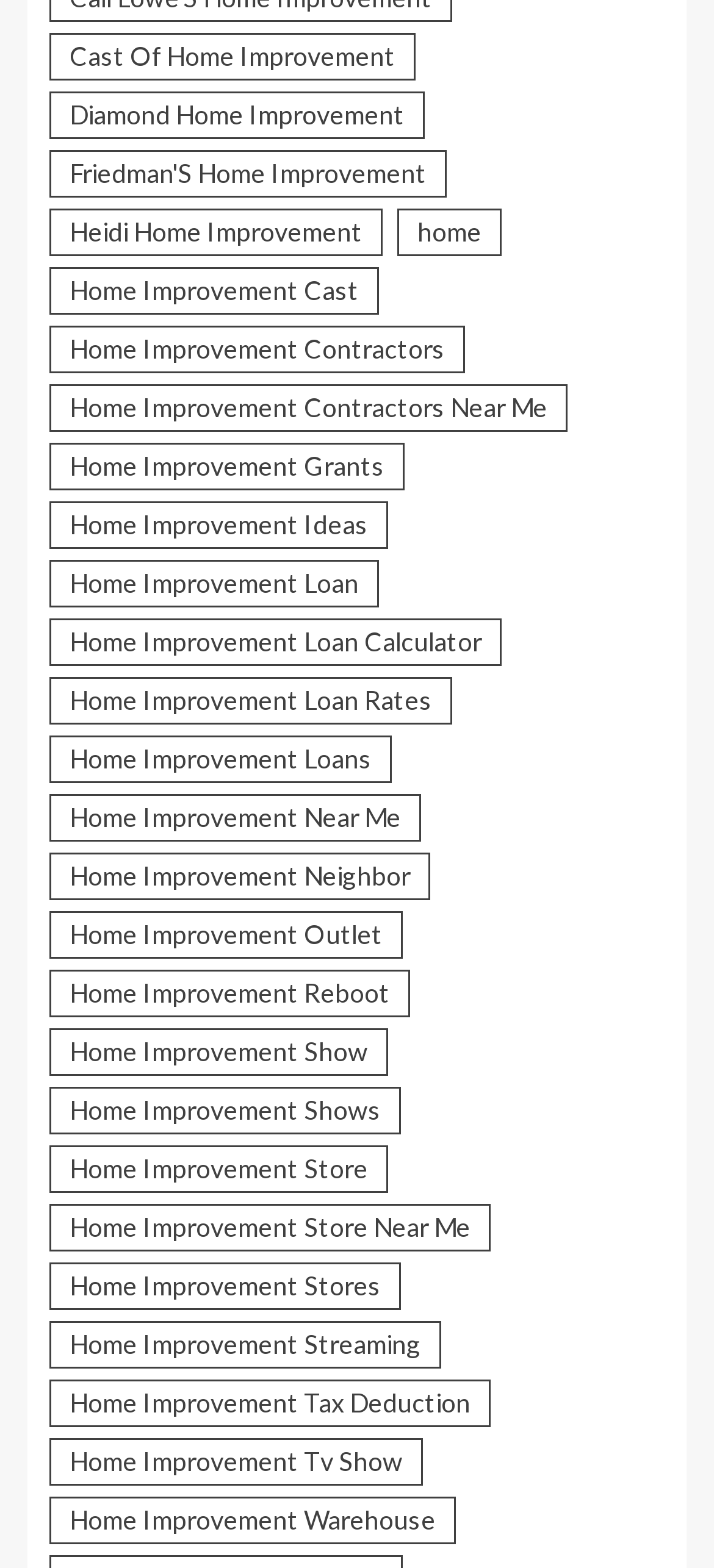Identify the bounding box coordinates for the region to click in order to carry out this instruction: "Discover Home Improvement Shows". Provide the coordinates using four float numbers between 0 and 1, formatted as [left, top, right, bottom].

[0.069, 0.693, 0.562, 0.723]